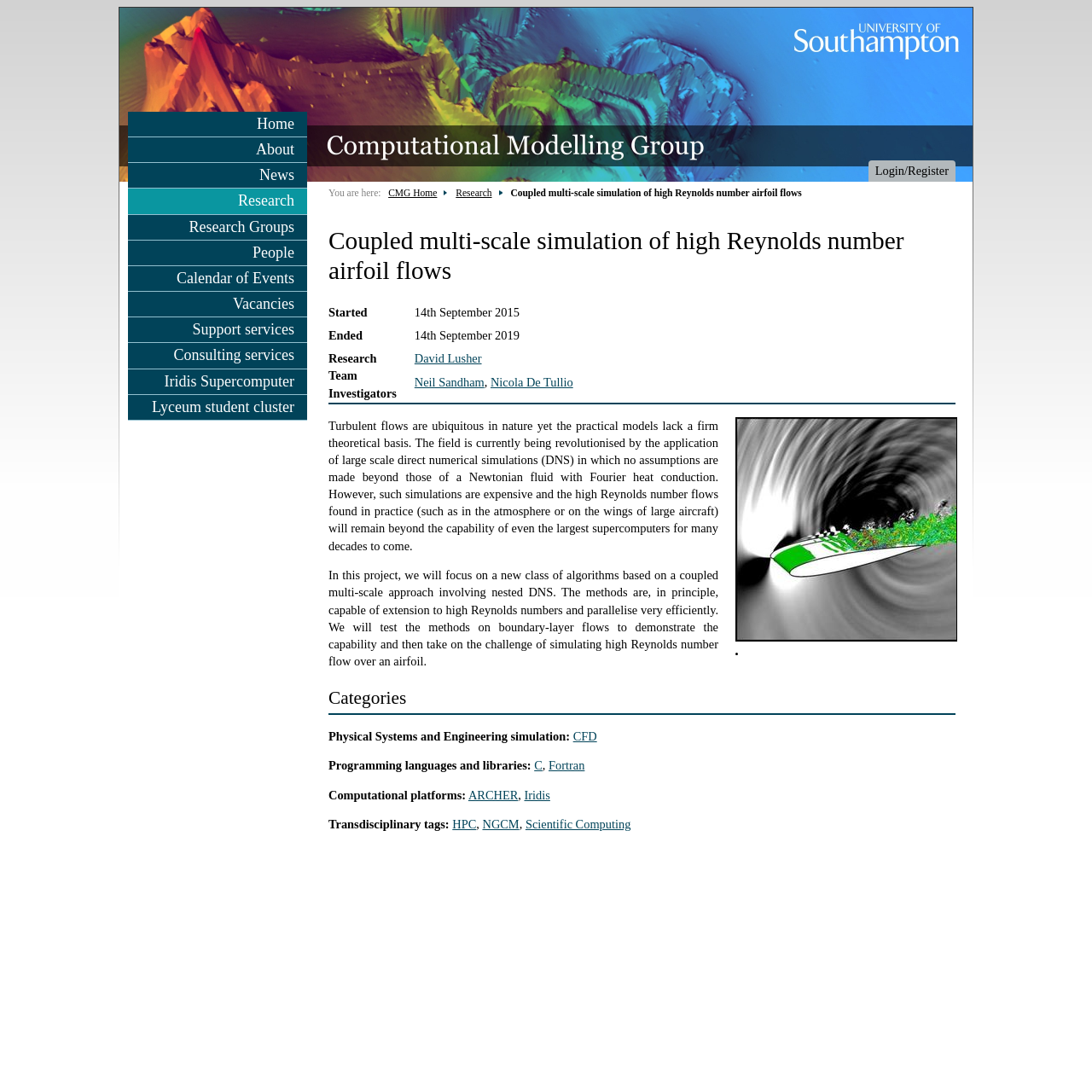Locate the bounding box coordinates of the clickable area needed to fulfill the instruction: "Read about Research Team".

[0.38, 0.322, 0.441, 0.335]